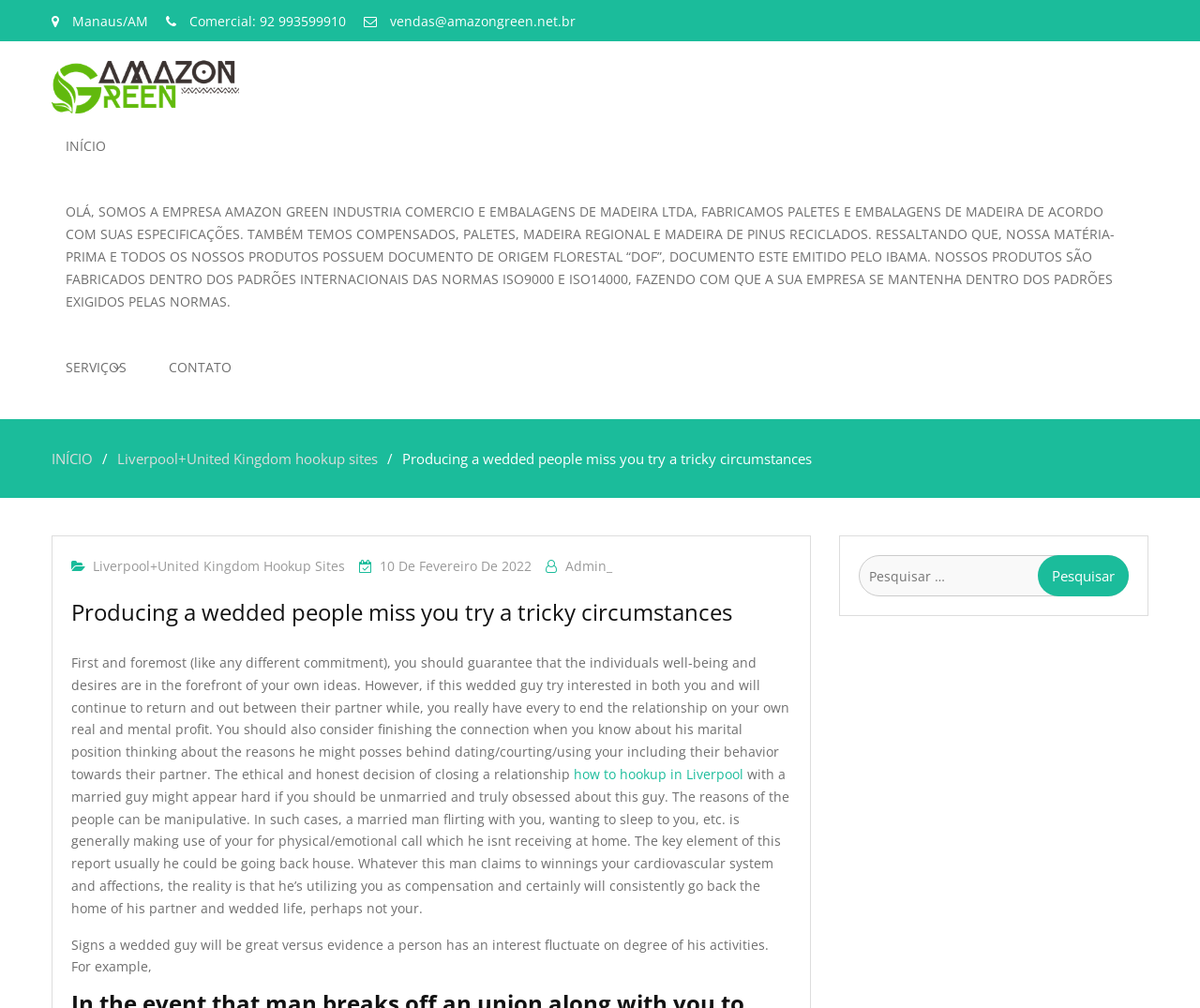Please provide a short answer using a single word or phrase for the question:
What is the company name?

AMAZON GREEN